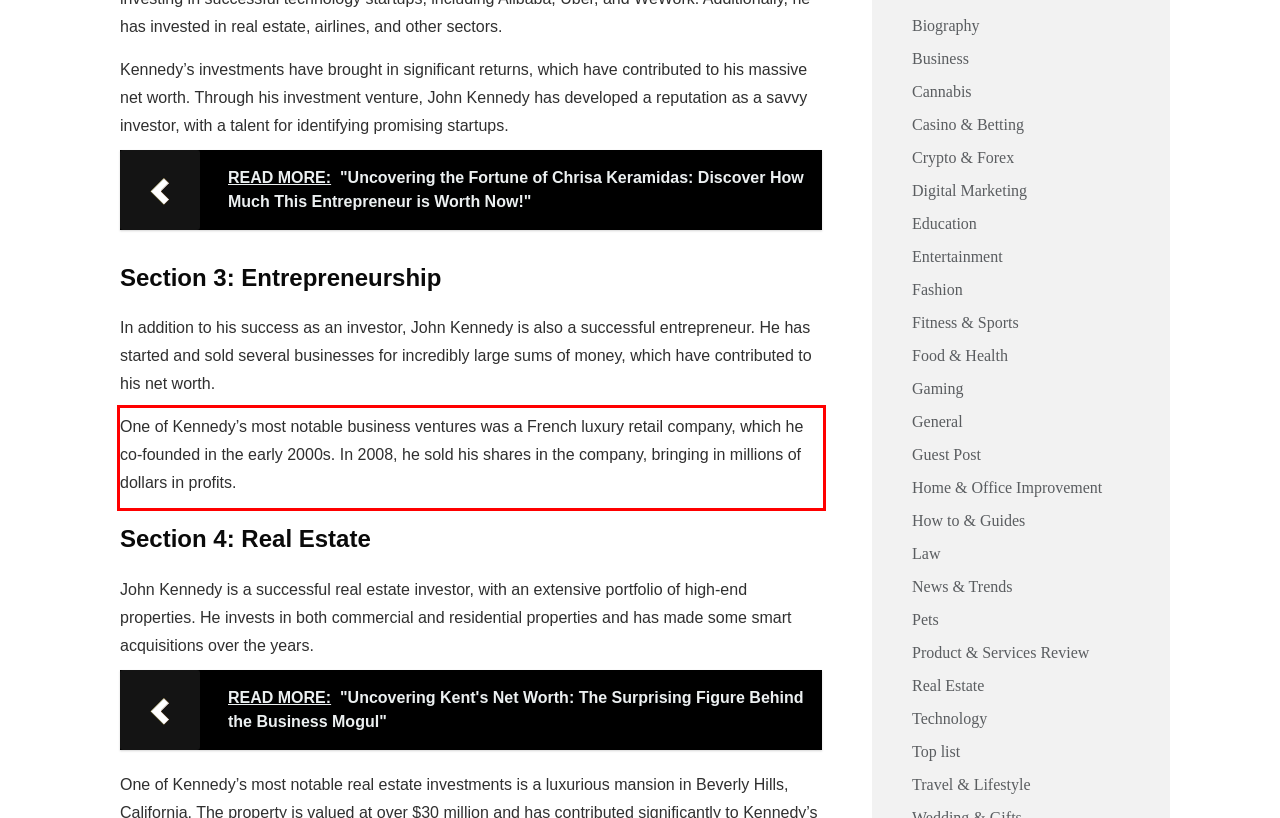Please extract the text content from the UI element enclosed by the red rectangle in the screenshot.

One of Kennedy’s most notable business ventures was a French luxury retail company, which he co-founded in the early 2000s. In 2008, he sold his shares in the company, bringing in millions of dollars in profits.